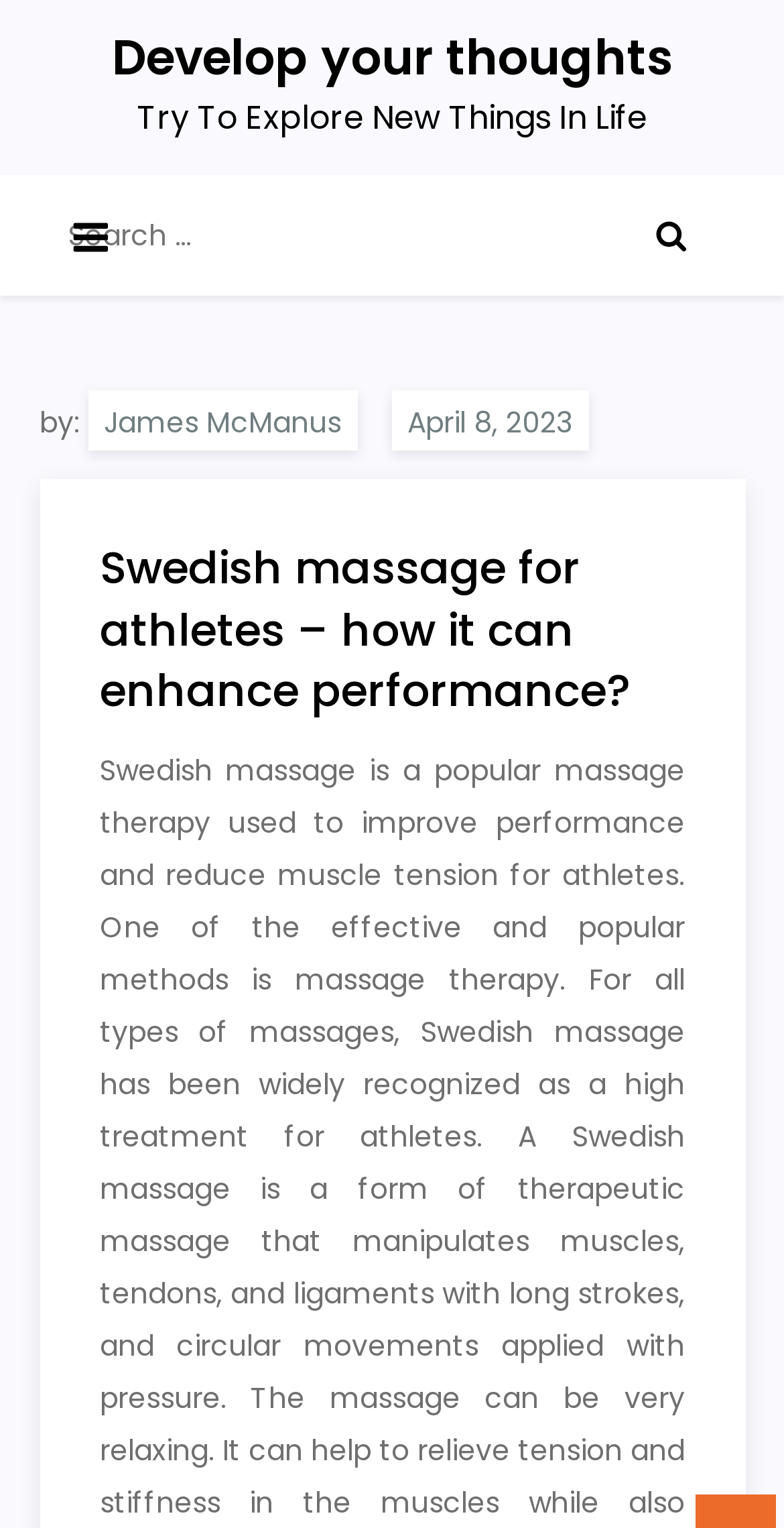What is the purpose of the button with an image?
Offer a detailed and full explanation in response to the question.

I found a button element with an image located next to the search box, which is indicated by the bounding box coordinates [0.79, 0.114, 0.923, 0.193]. This suggests that the button is used to submit a search query.